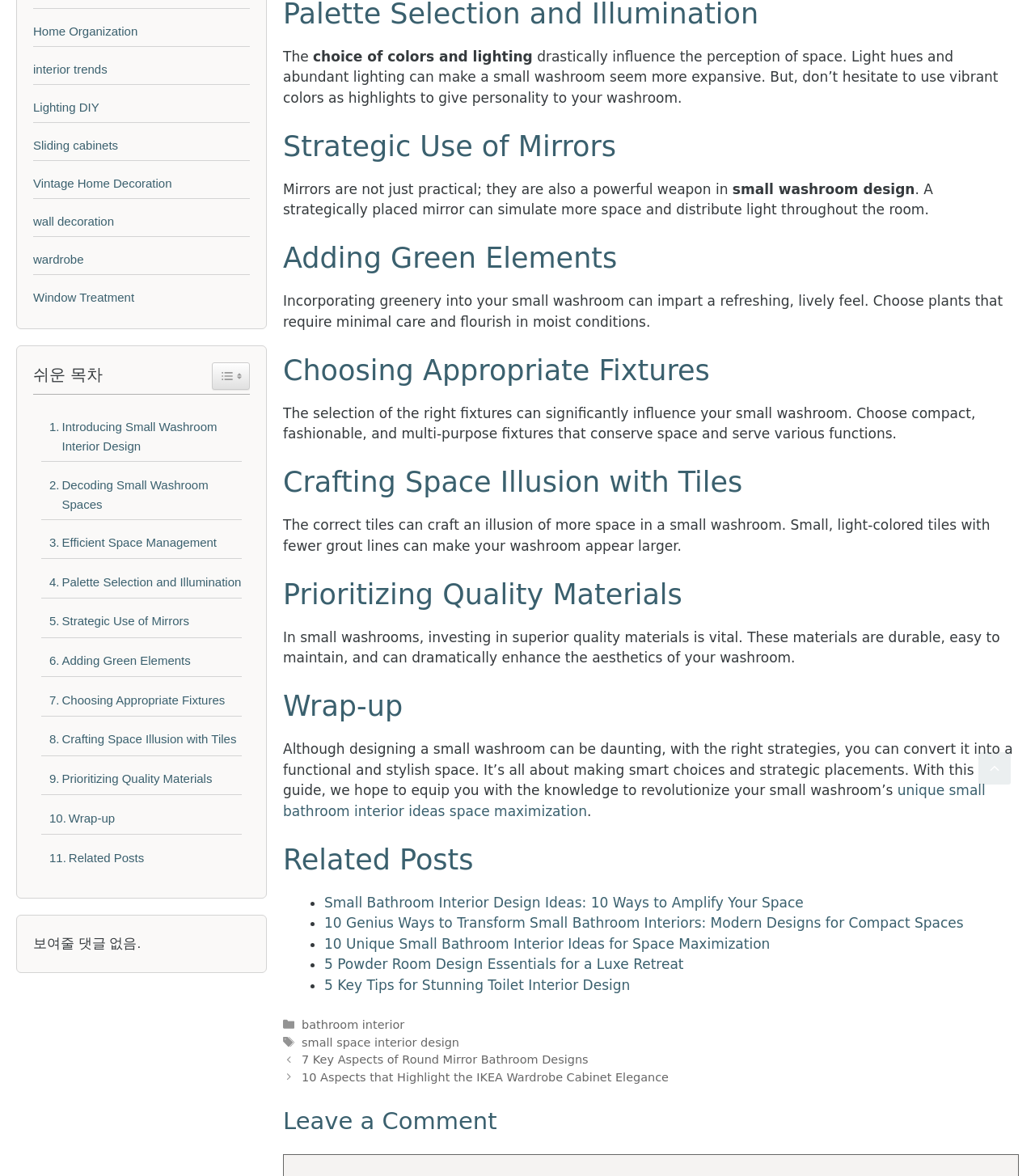Given the description Decoding Small Washroom Spaces, predict the bounding box coordinates of the UI element. Ensure the coordinates are in the format (top-left x, top-left y, bottom-right x, bottom-right y) and all values are between 0 and 1.

[0.04, 0.404, 0.234, 0.437]